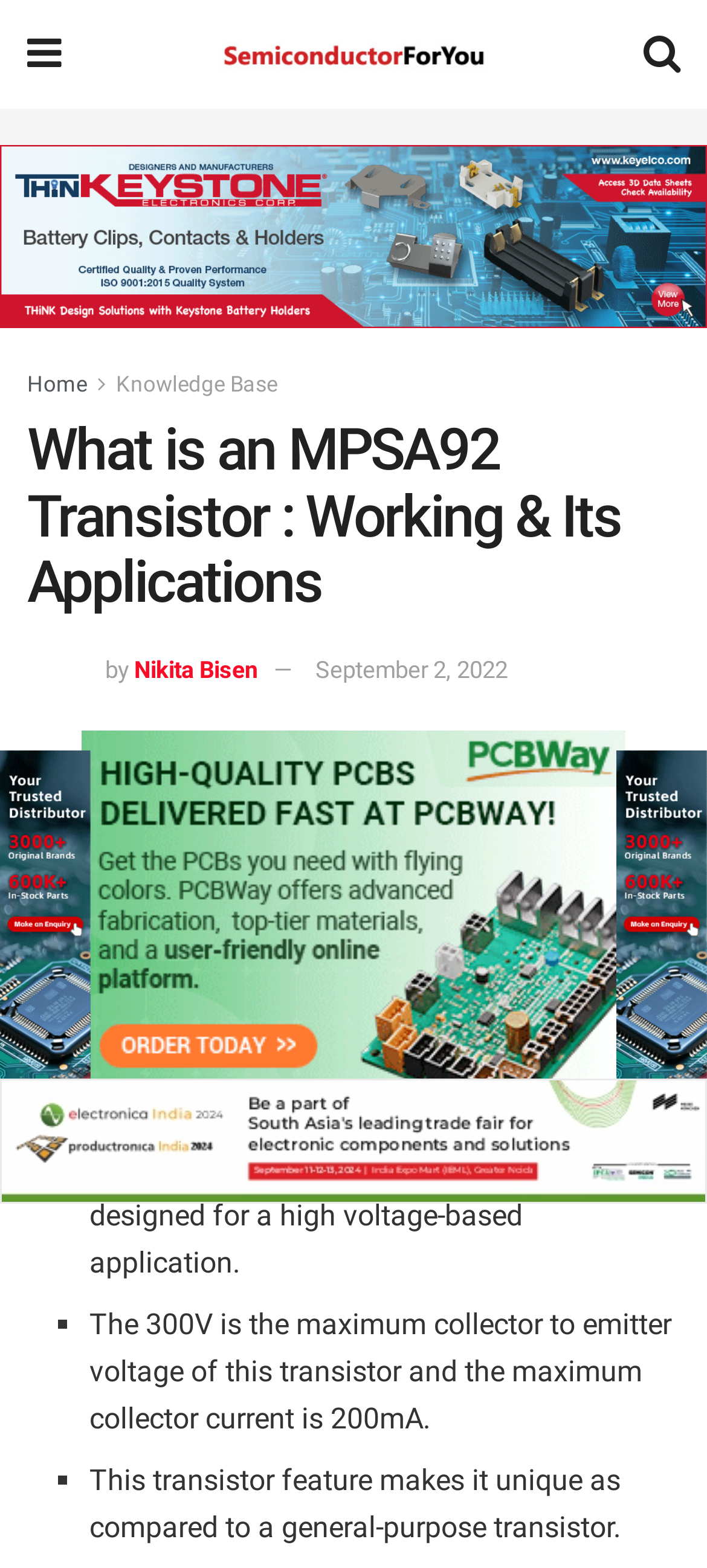Given the element description Home, identify the bounding box coordinates for the UI element on the webpage screenshot. The format should be (top-left x, top-left y, bottom-right x, bottom-right y), with values between 0 and 1.

[0.038, 0.236, 0.123, 0.253]